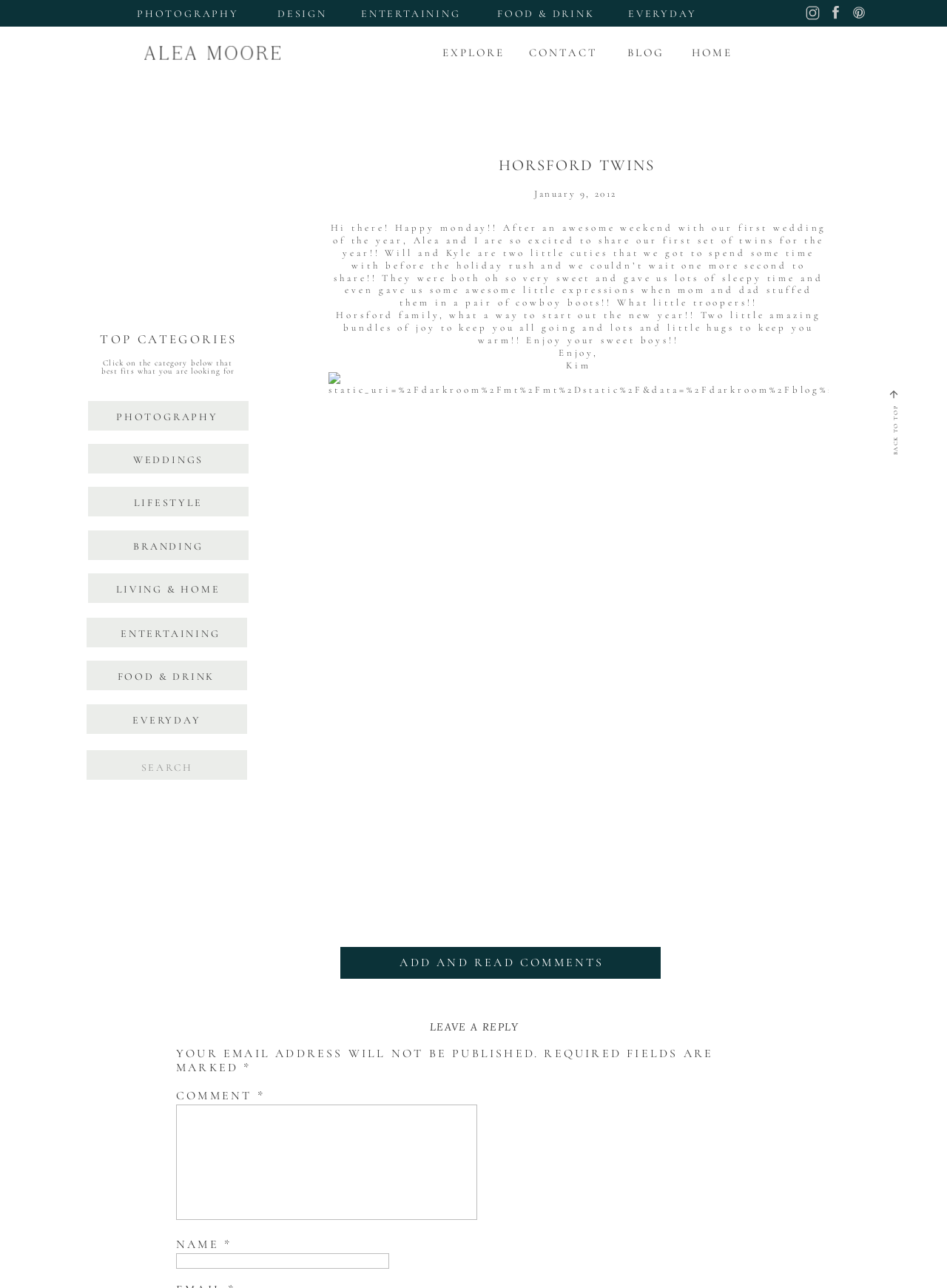Generate a thorough description of the webpage.

The webpage is a blog post titled "Horsford Twins" on the website aleamoore.com. At the top of the page, there are several links to different sections of the website, including "BLOG", "CONTACT", "EXPLORE", "DESIGN", "FOOD & DRINK", "PHOTOGRAPHY", "ENTERTAINING", and "EVERYDAY". 

Below these links, there is a large heading that reads "HORSFORD TWINS". 

On the left side of the page, there is a column of links to different categories, including "WEDDINGS", "LIFESTYLE", "BRANDING", "LIVING & HOME", "ENTERTAINING", "FOOD & DRINK", and "EVERYDAY". 

To the right of this column, there is a large block of text that appears to be the main content of the blog post. The text is a personal and informal message from the author, discussing a photo shoot with twins and sharing some personal anecdotes. 

Below this text, there is a section with a heading that reads "TOP CATEGORIES" and a subheading that encourages readers to click on a category that best fits what they are looking for. 

Further down the page, there is a section with a heading that reads "January 9, 2012", which suggests that this is the date the blog post was published. 

There are also several images on the page, including a large image that appears to be a photograph of the twins mentioned in the blog post. 

At the bottom of the page, there is a section for readers to leave comments, with fields for their name, email address, and comment. There is also a heading that reads "ADD AND READ COMMENTS" and a link to "LEAVE A REPLY".